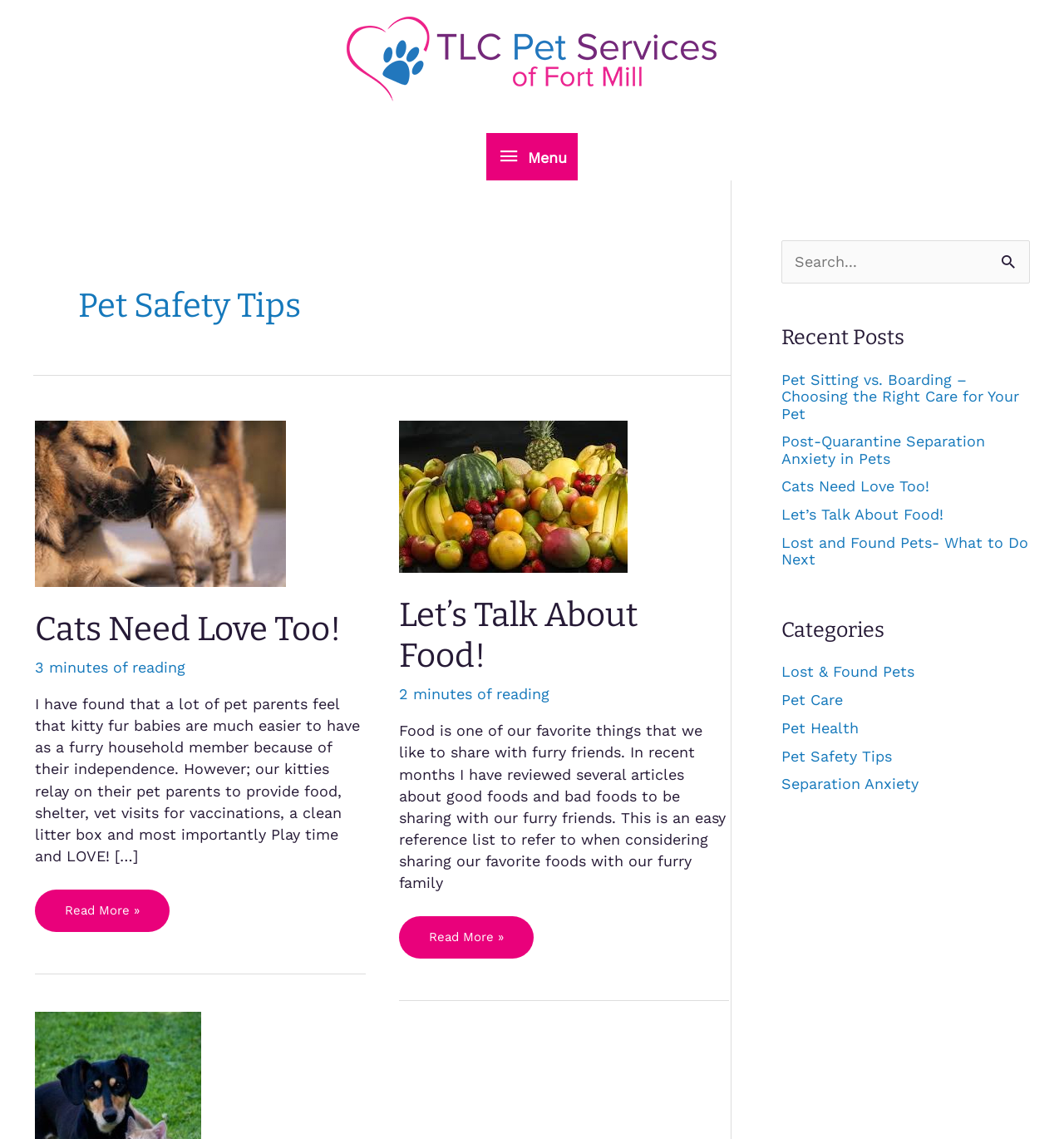Produce an extensive caption that describes everything on the webpage.

The webpage is about Pet Safety Tips, specifically from TLC Pet Services of Fort Mill. At the top, there is a link to "dog sitting in Ft Mill & Tega Cay" accompanied by an image. Below this, there is a button to expand the menu.

The main content is divided into two sections. The first section has an article with a heading "Pet Safety Tips" and contains a link, a heading "Cats Need Love Too!", and a paragraph of text discussing the importance of providing love and care to cats. There is also a link to read more about the topic.

The second section has another article with a heading "Let's Talk About Food!" and contains a link, a heading, and a paragraph of text discussing the importance of sharing food with pets. There is also a link to read more about the topic.

On the right side of the page, there are three complementary sections. The first section has a search bar with a button to search. The second section has a heading "Recent Posts" and lists several links to recent posts, including "Pet Sitting vs. Boarding – Choosing the Right Care for Your Pet", "Post-Quarantine Separation Anxiety in Pets", and more. The third section has a heading "Categories" and lists several links to categories, including "Lost & Found Pets", "Pet Care", and more.